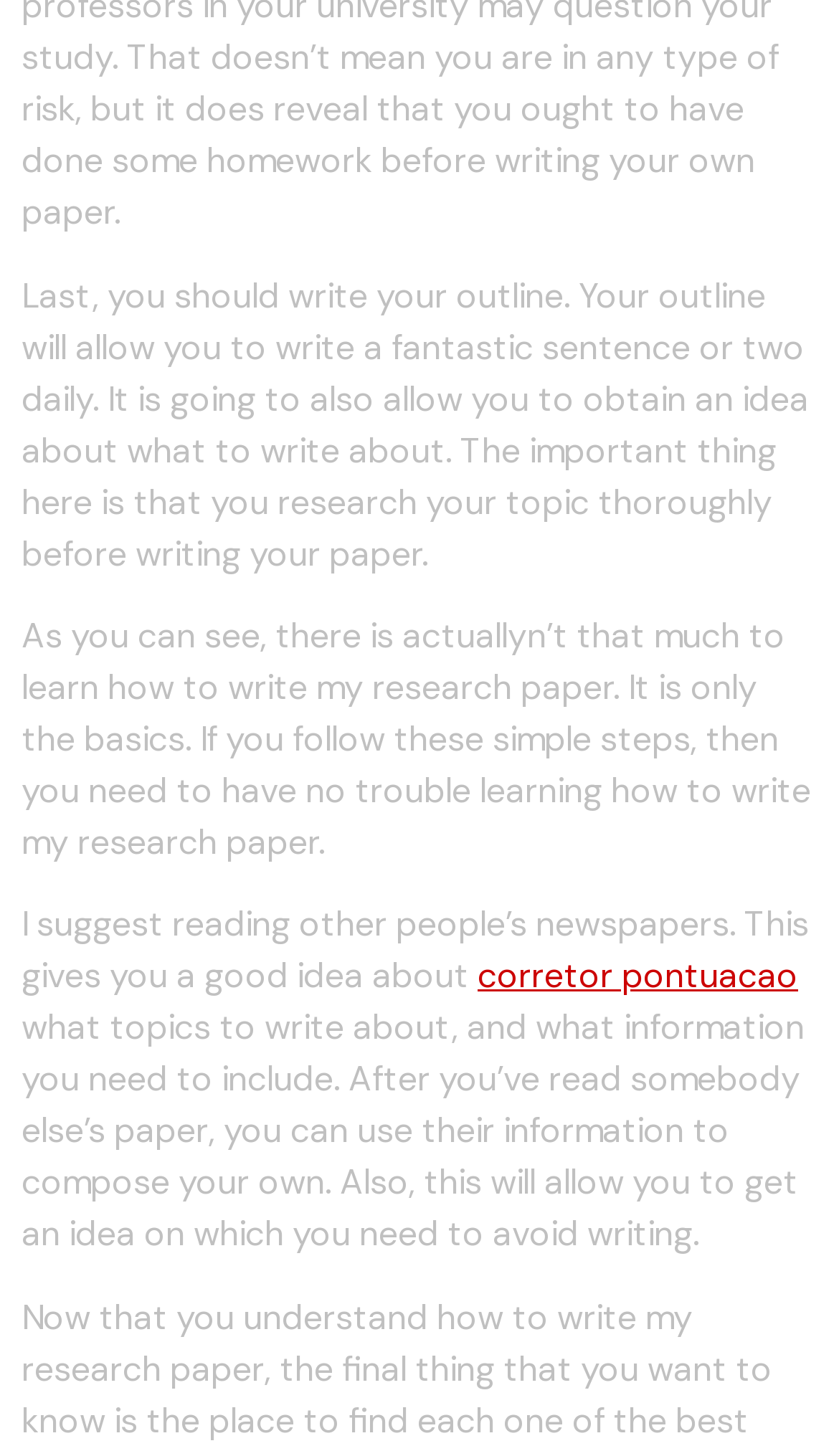Using the provided element description, identify the bounding box coordinates as (top-left x, top-left y, bottom-right x, bottom-right y). Ensure all values are between 0 and 1. Description: corretor pontuacao

[0.569, 0.655, 0.951, 0.686]